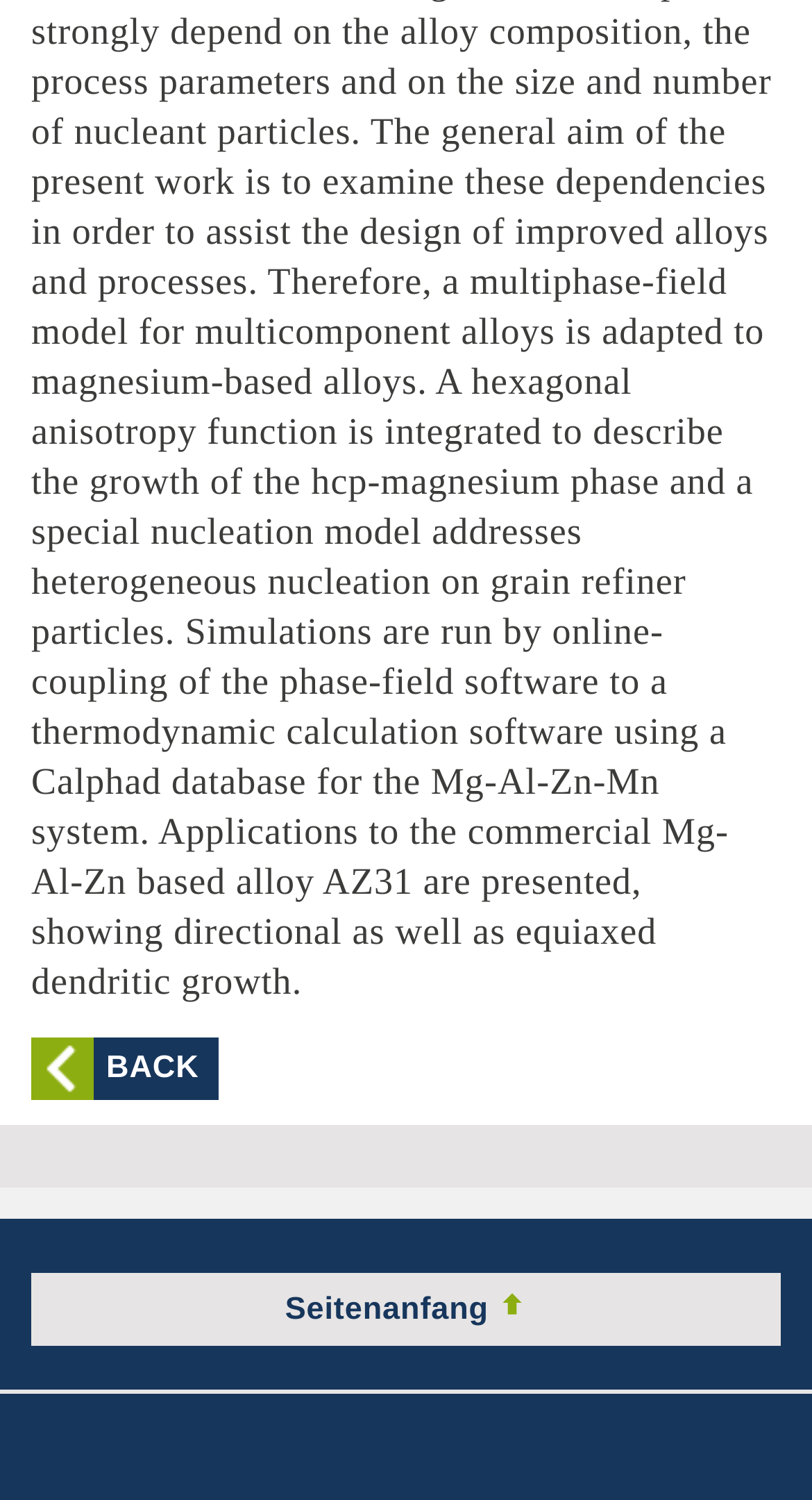Using the provided description back, find the bounding box coordinates for the UI element. Provide the coordinates in (top-left x, top-left y, bottom-right x, bottom-right y) format, ensuring all values are between 0 and 1.

[0.038, 0.692, 0.268, 0.733]